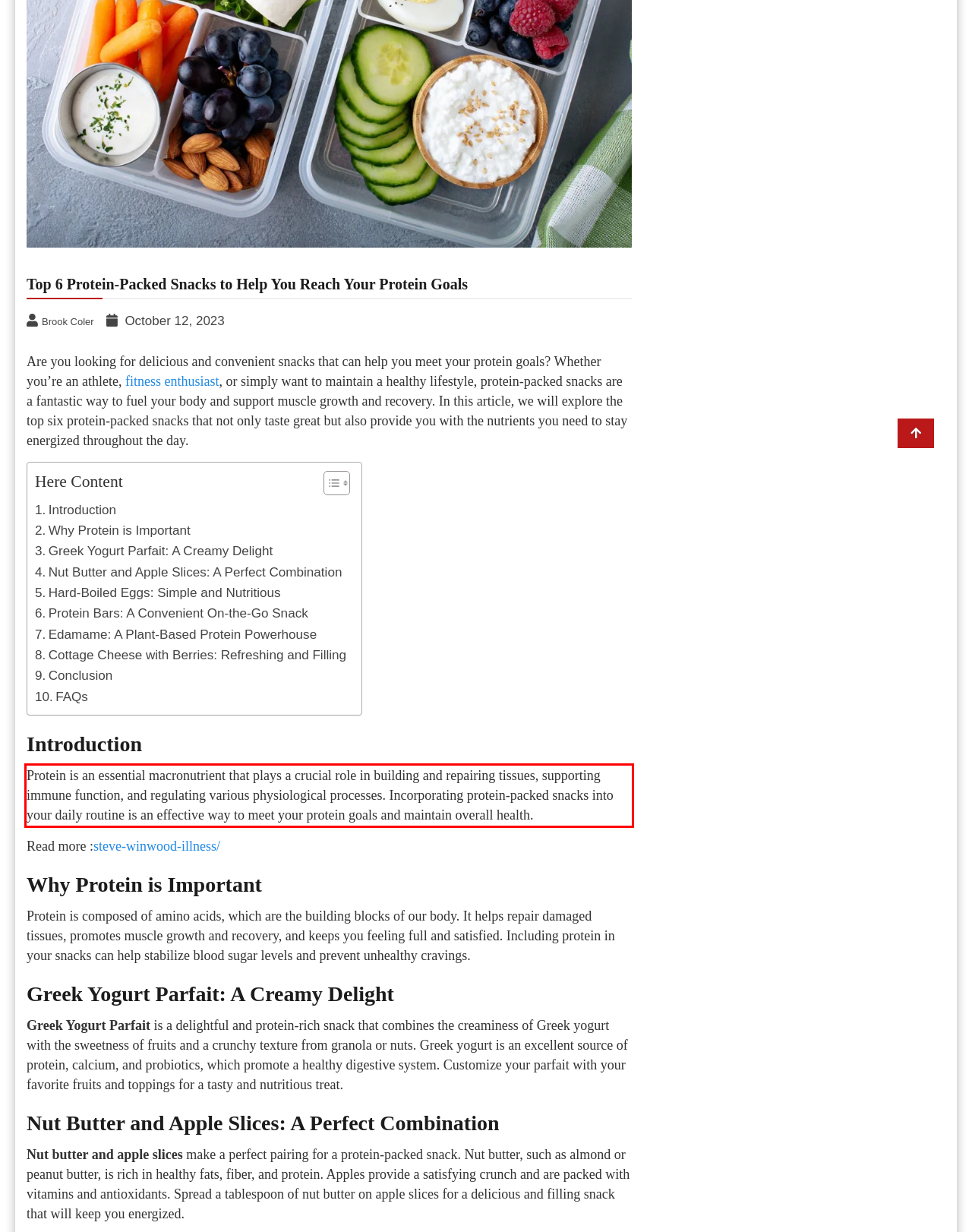You are given a screenshot with a red rectangle. Identify and extract the text within this red bounding box using OCR.

Protein is an essential macronutrient that plays a crucial role in building and repairing tissues, supporting immune function, and regulating various physiological processes. Incorporating protein-packed snacks into your daily routine is an effective way to meet your protein goals and maintain overall health.